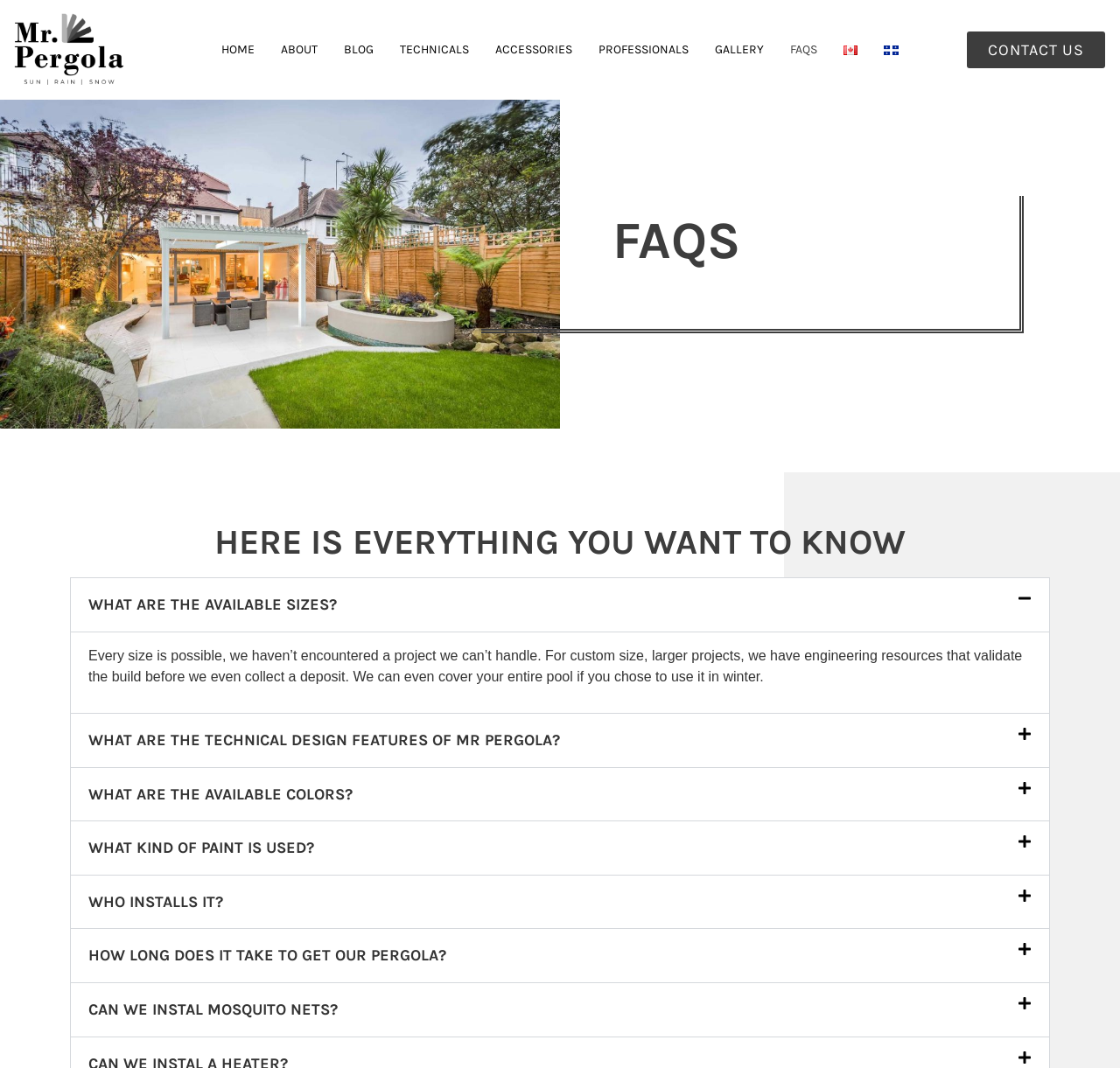What is the purpose of the 'CONTACT US' link?
Using the details from the image, give an elaborate explanation to answer the question.

I found the 'CONTACT US' link at the top right corner of the page. Based on its position and content, I infer that it is a link to contact the company, likely for customer support or inquiries.